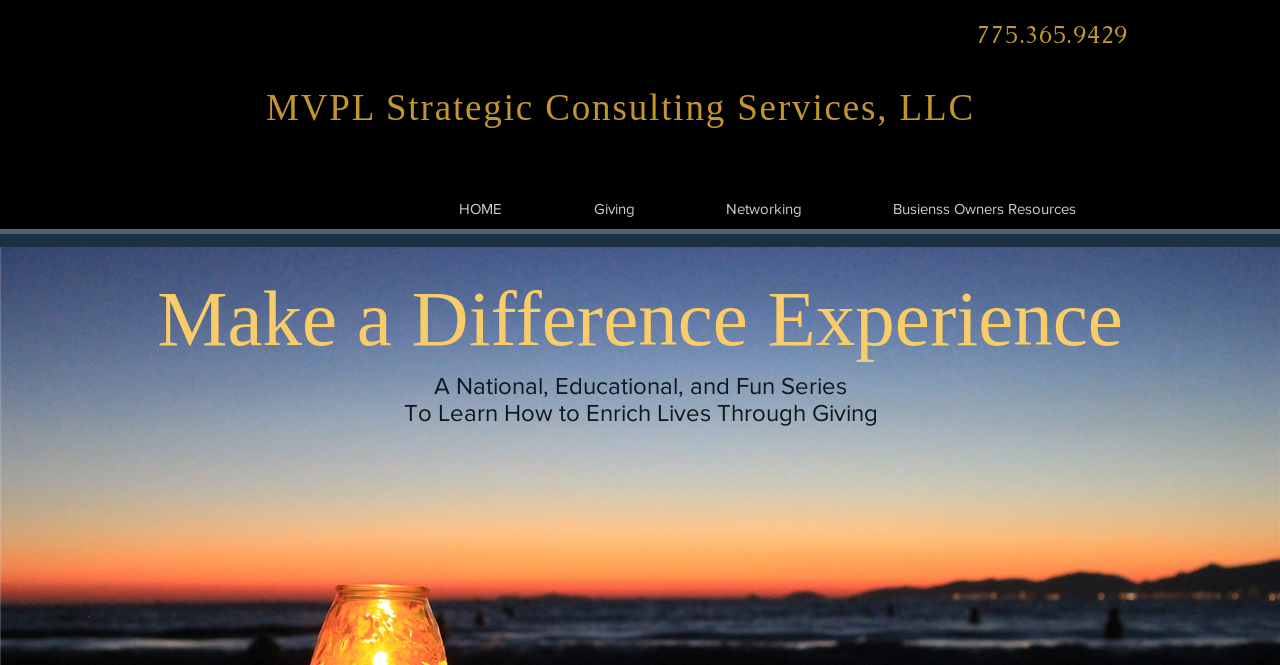How many links are in the navigation menu?
Based on the image, provide your answer in one word or phrase.

4